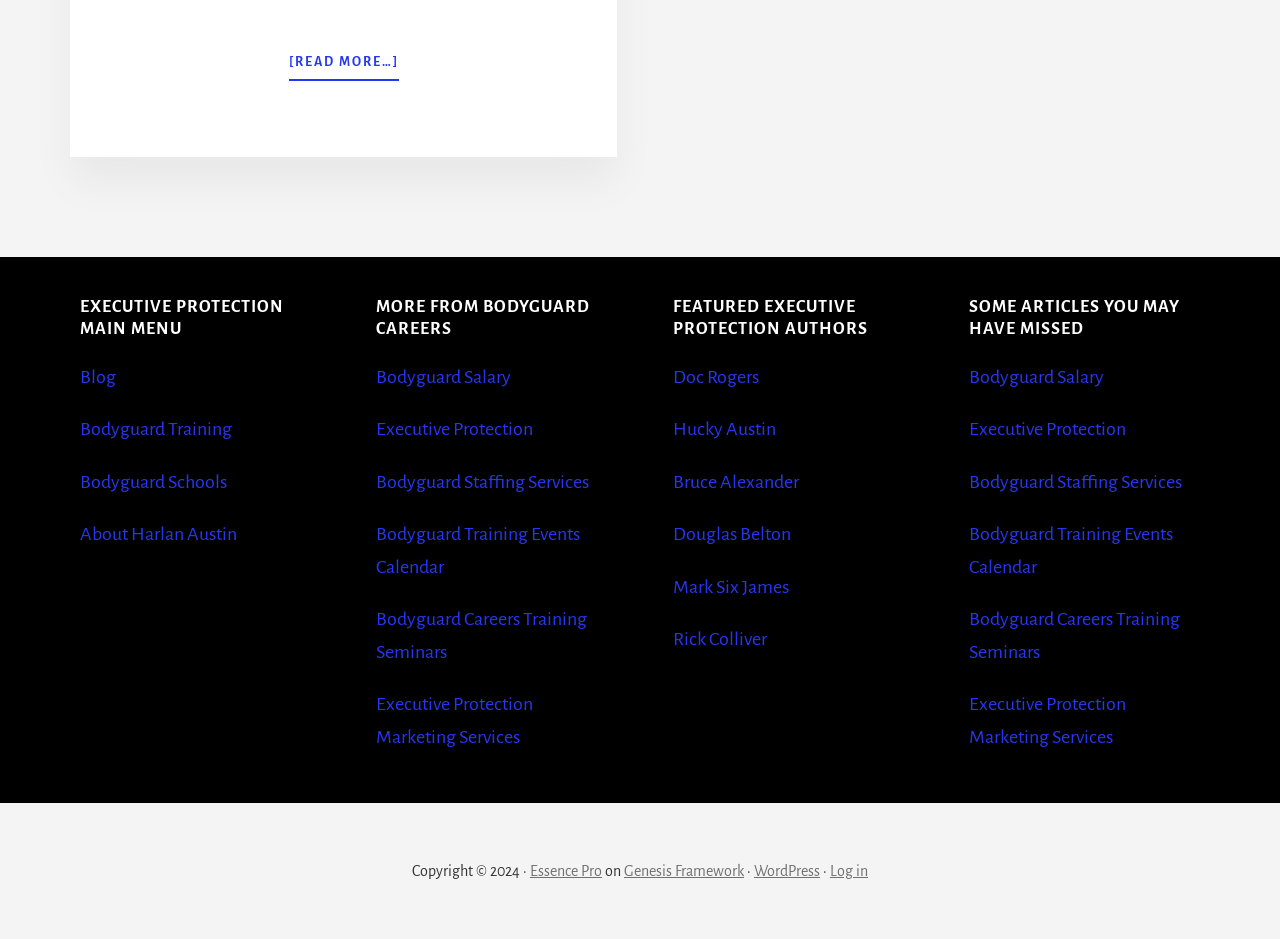Determine the bounding box coordinates of the target area to click to execute the following instruction: "Check out executive protection marketing services."

[0.294, 0.739, 0.417, 0.795]